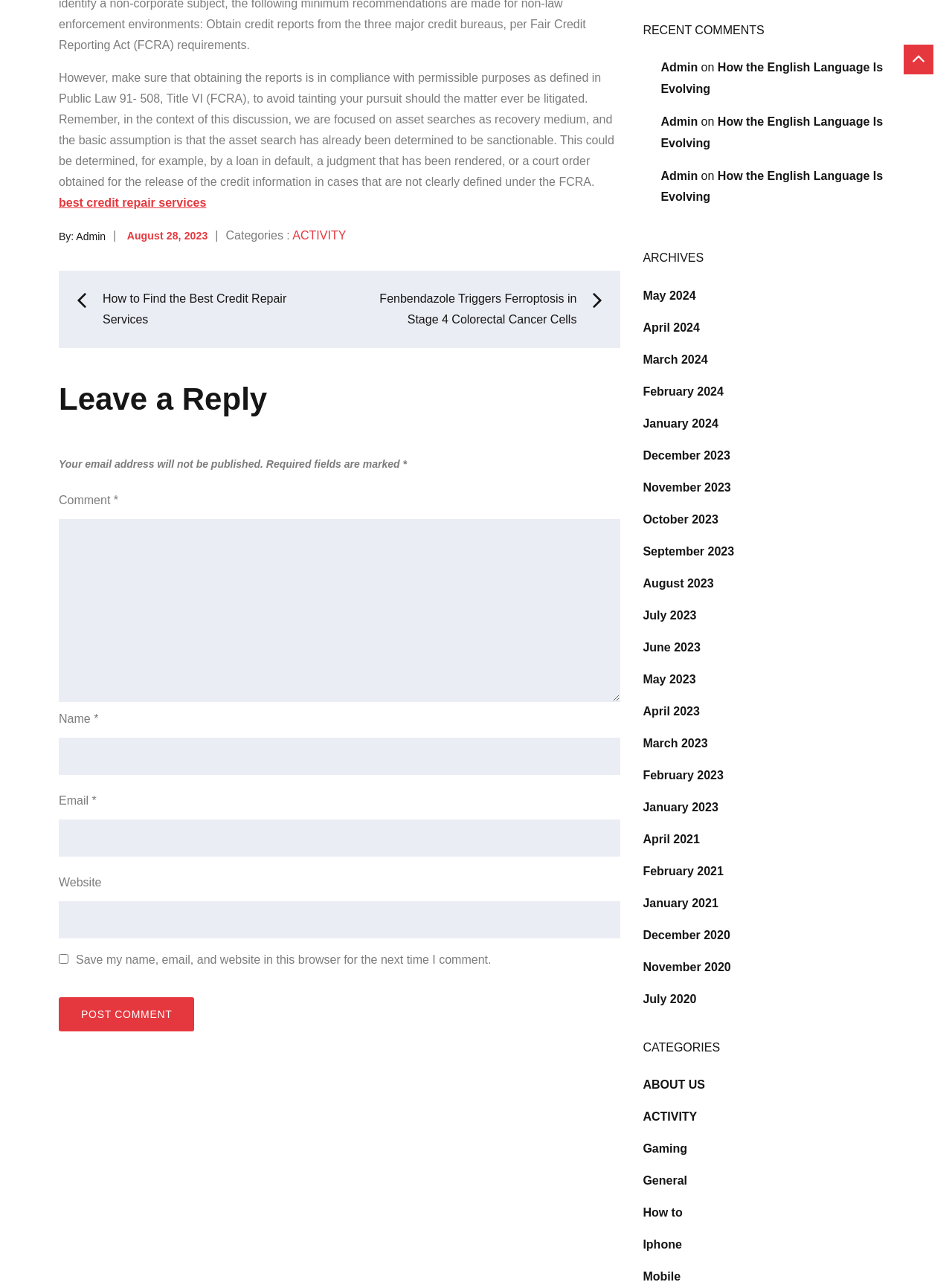What is the date of the latest article?
Utilize the image to construct a detailed and well-explained answer.

I found the date of the latest article by looking at the 'Posted on' section, which is located below the article title. The date is specified as 'August 28, 2023'.